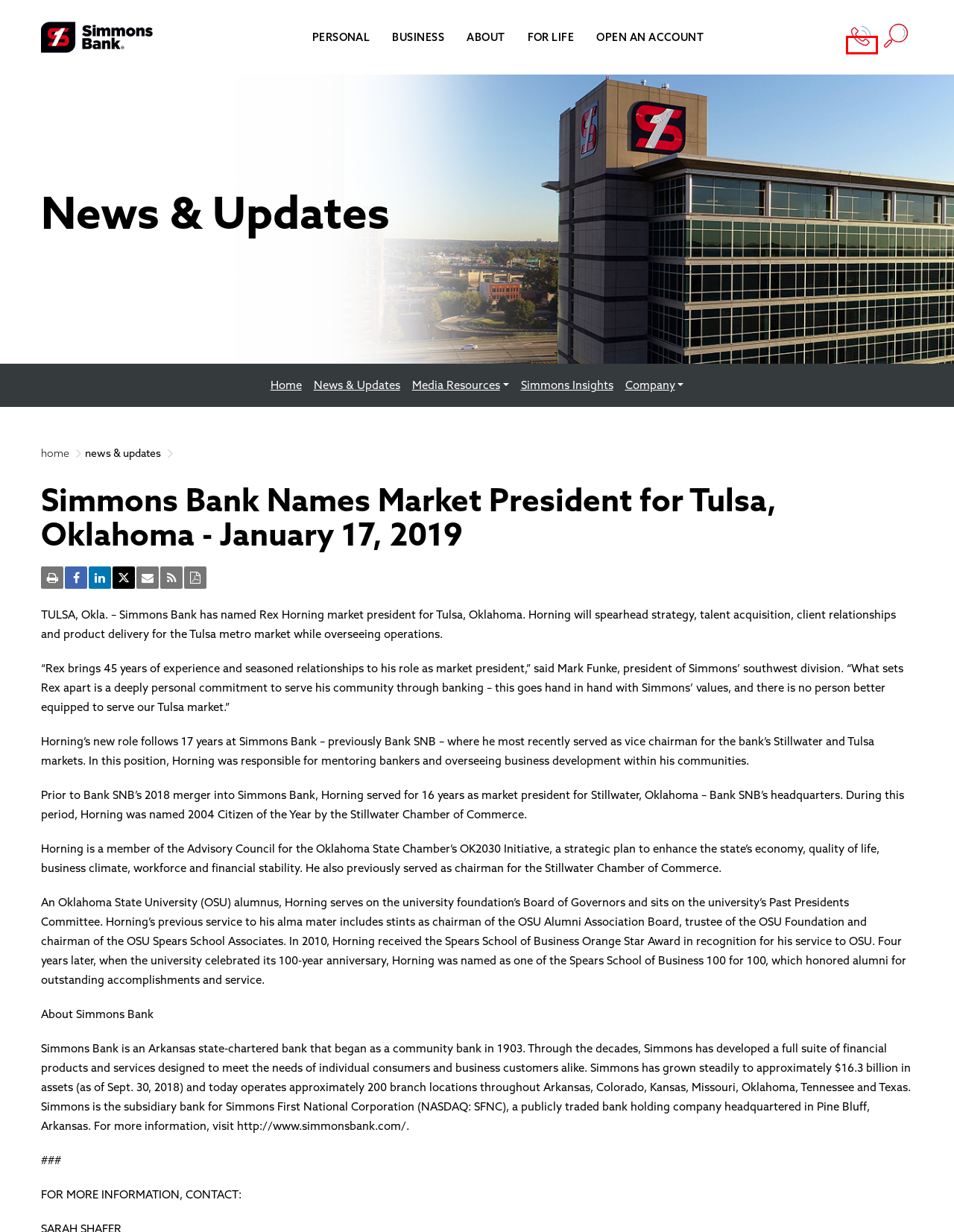Inspect the screenshot of a webpage with a red rectangle bounding box. Identify the webpage description that best corresponds to the new webpage after clicking the element inside the bounding box. Here are the candidates:
A. Simmons Bank Newsroom - Home
B. Personal & Business Banking, Credit Cards & Home Loans, Wealth Management | Simmons Bank
C. Simmons Bank Newsroom - RSS
D. Search Results
E. Contact Simmons Bank
F. Simmons Bank Newsroom - Simmons Insights
G. About Simmons Bank | Simmons Bank
H. Open an account | Simmons Bank

E